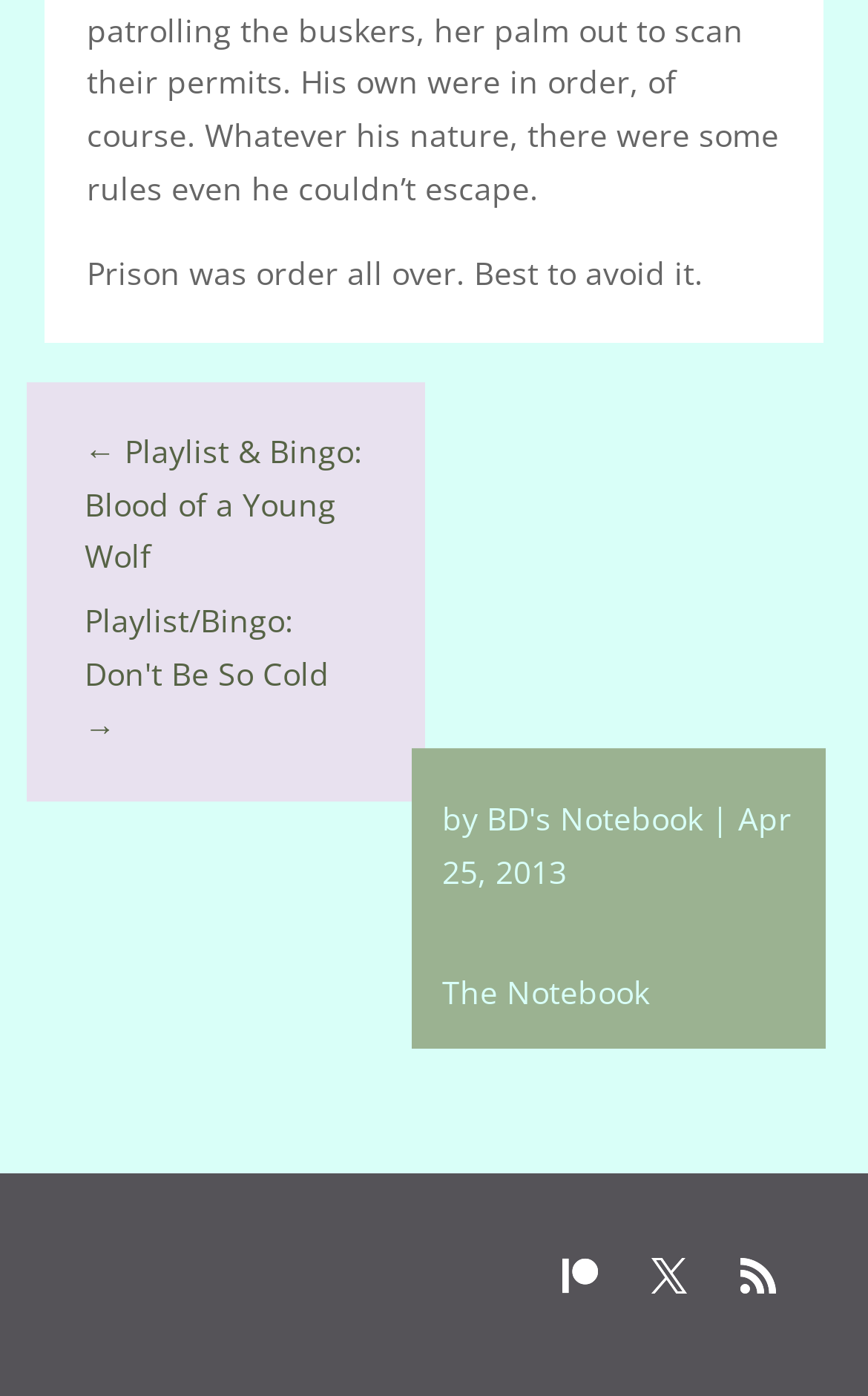Given the element description, predict the bounding box coordinates in the format (top-left x, top-left y, bottom-right x, bottom-right y). Make sure all values are between 0 and 1. Here is the element description: Follow

[0.73, 0.888, 0.812, 0.939]